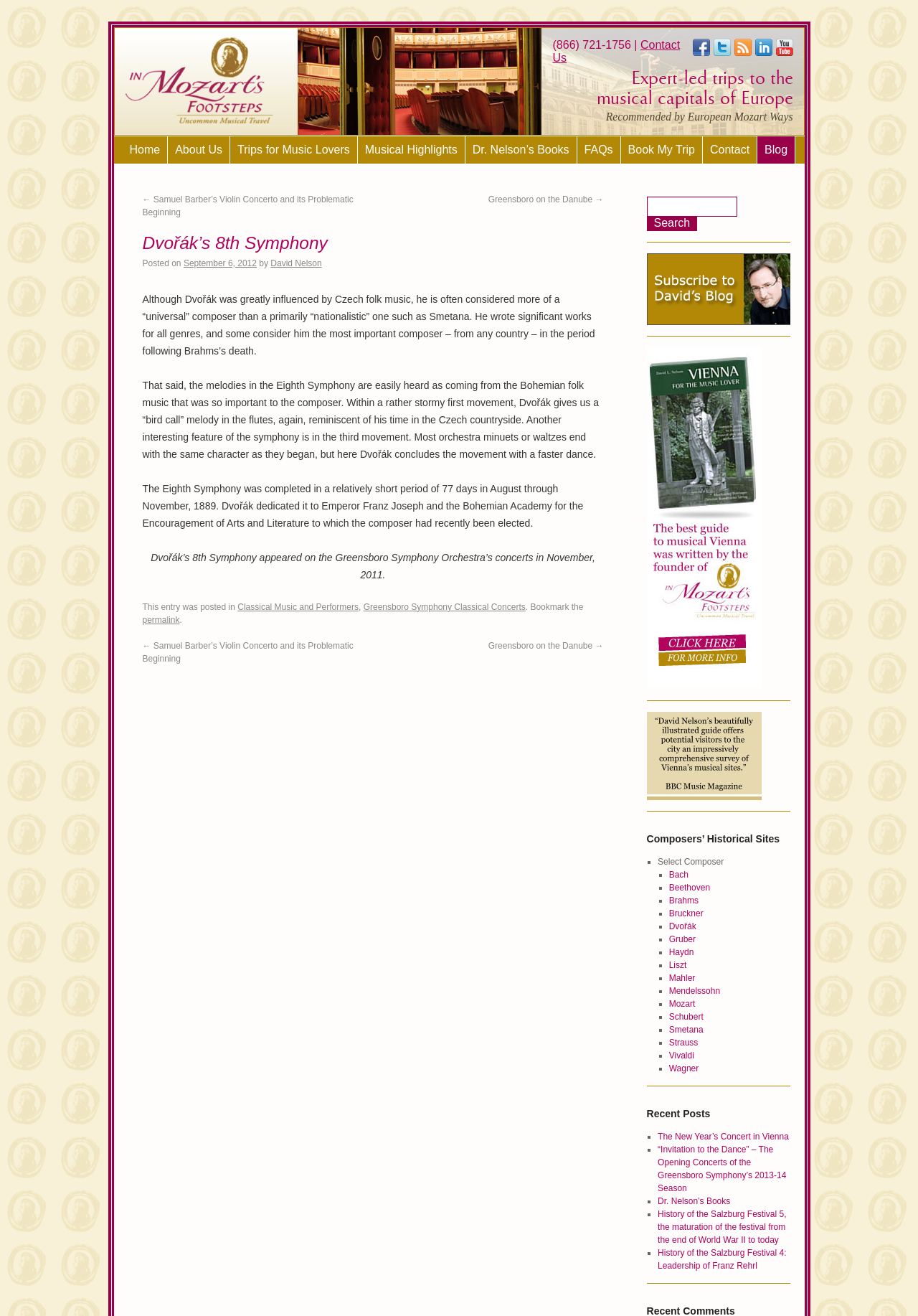Could you provide the bounding box coordinates for the portion of the screen to click to complete this instruction: "Click the 'Contact Us' link"?

[0.602, 0.029, 0.741, 0.049]